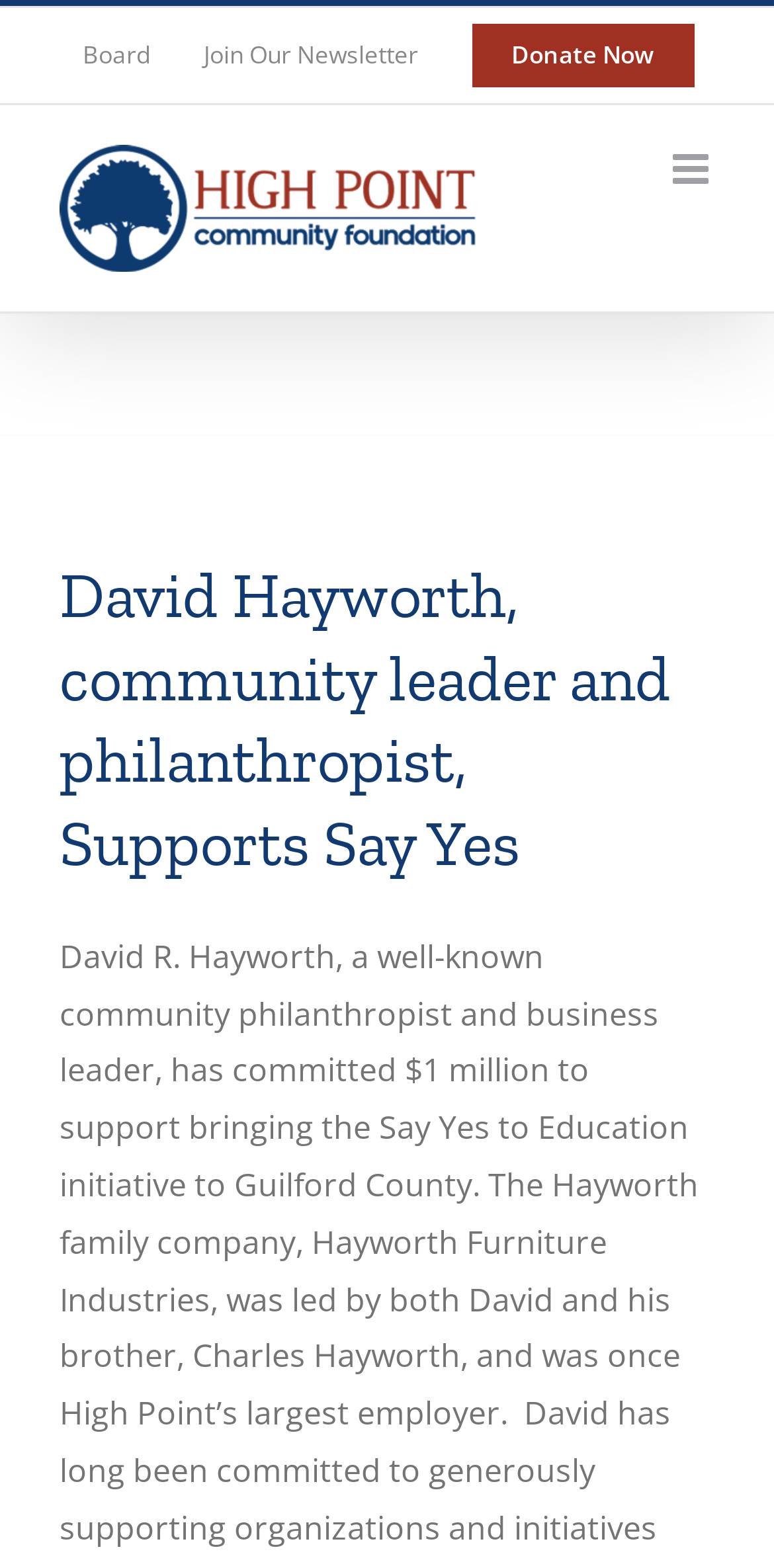Utilize the information from the image to answer the question in detail:
What can be done on the webpage?

The webpage has a link to 'Donate Now', indicating that one of the actions that can be taken on the webpage is to make a donation.